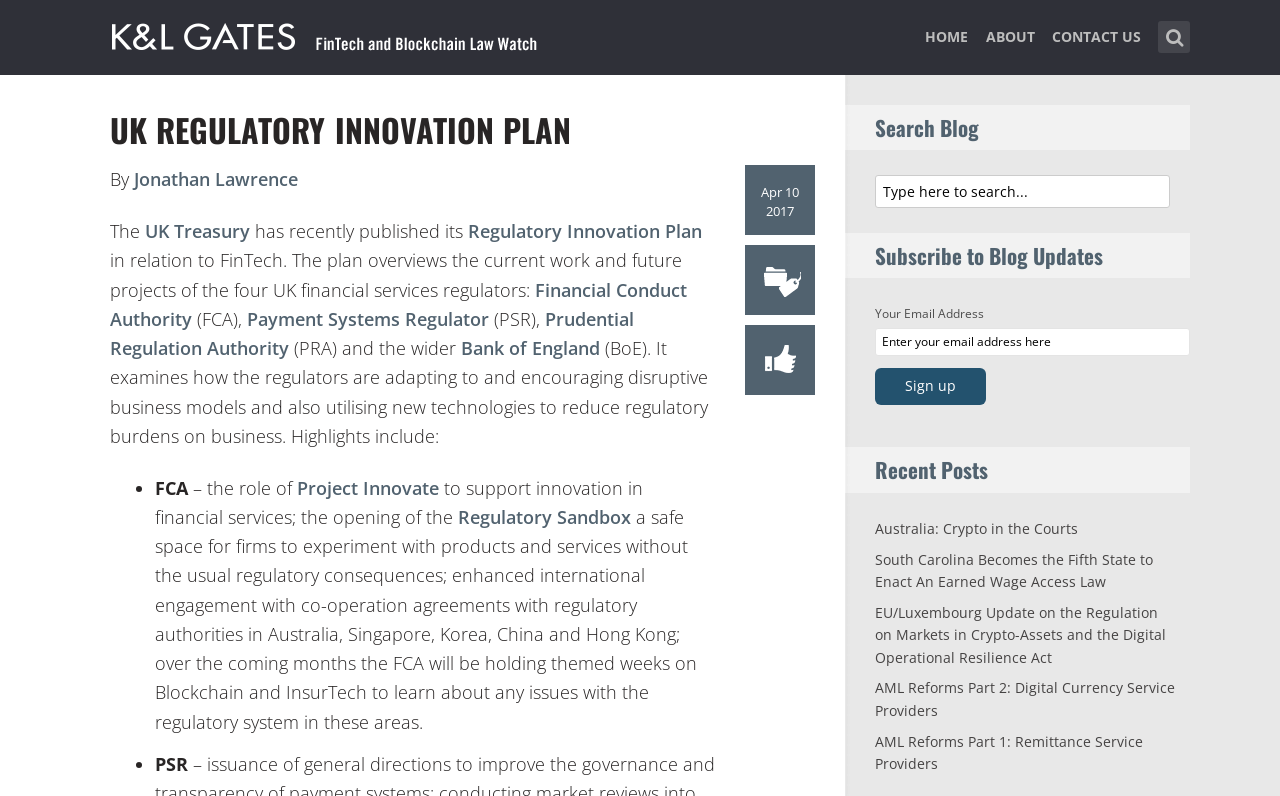Specify the bounding box coordinates of the area to click in order to execute this command: 'Subscribe to blog updates'. The coordinates should consist of four float numbers ranging from 0 to 1, and should be formatted as [left, top, right, bottom].

[0.684, 0.412, 0.93, 0.447]